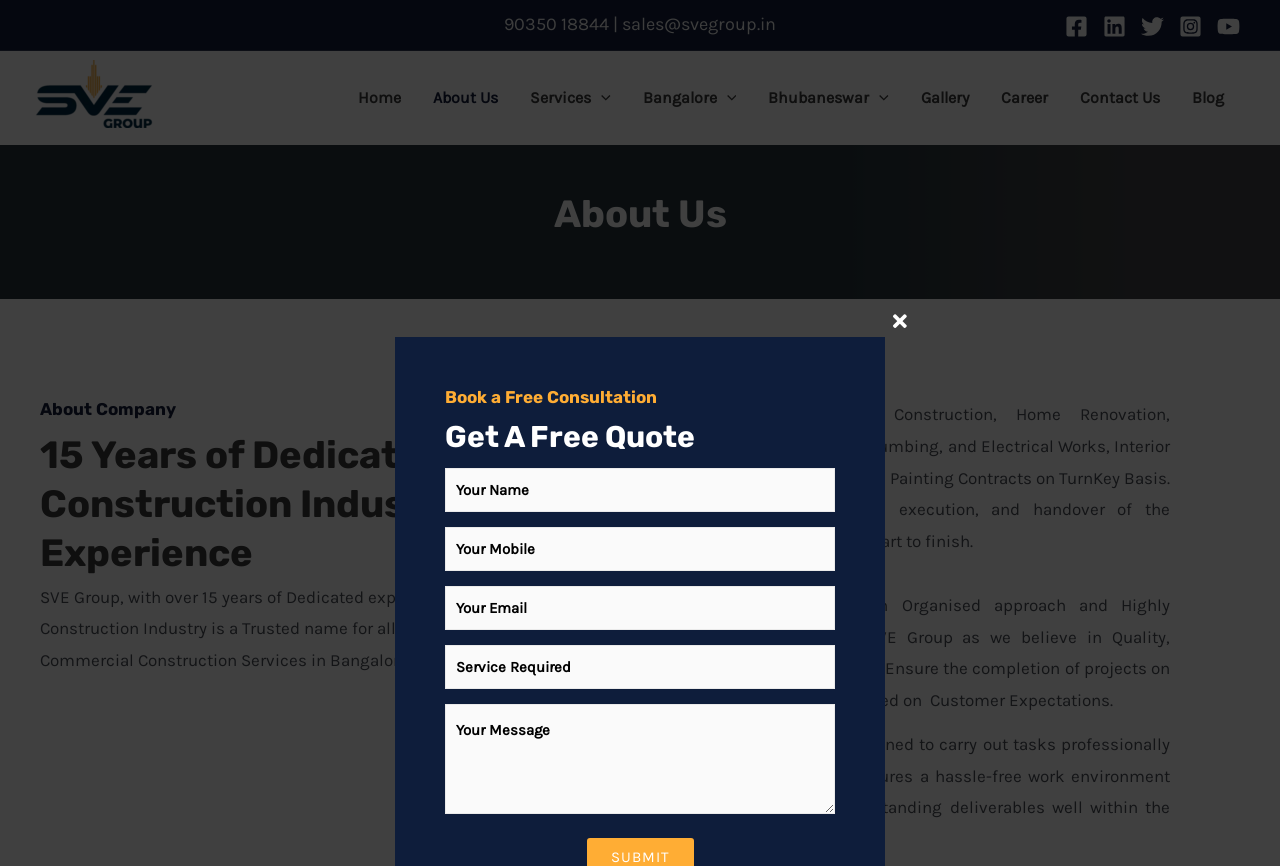Locate the bounding box coordinates of the clickable region to complete the following instruction: "View About Us page."

[0.326, 0.073, 0.402, 0.154]